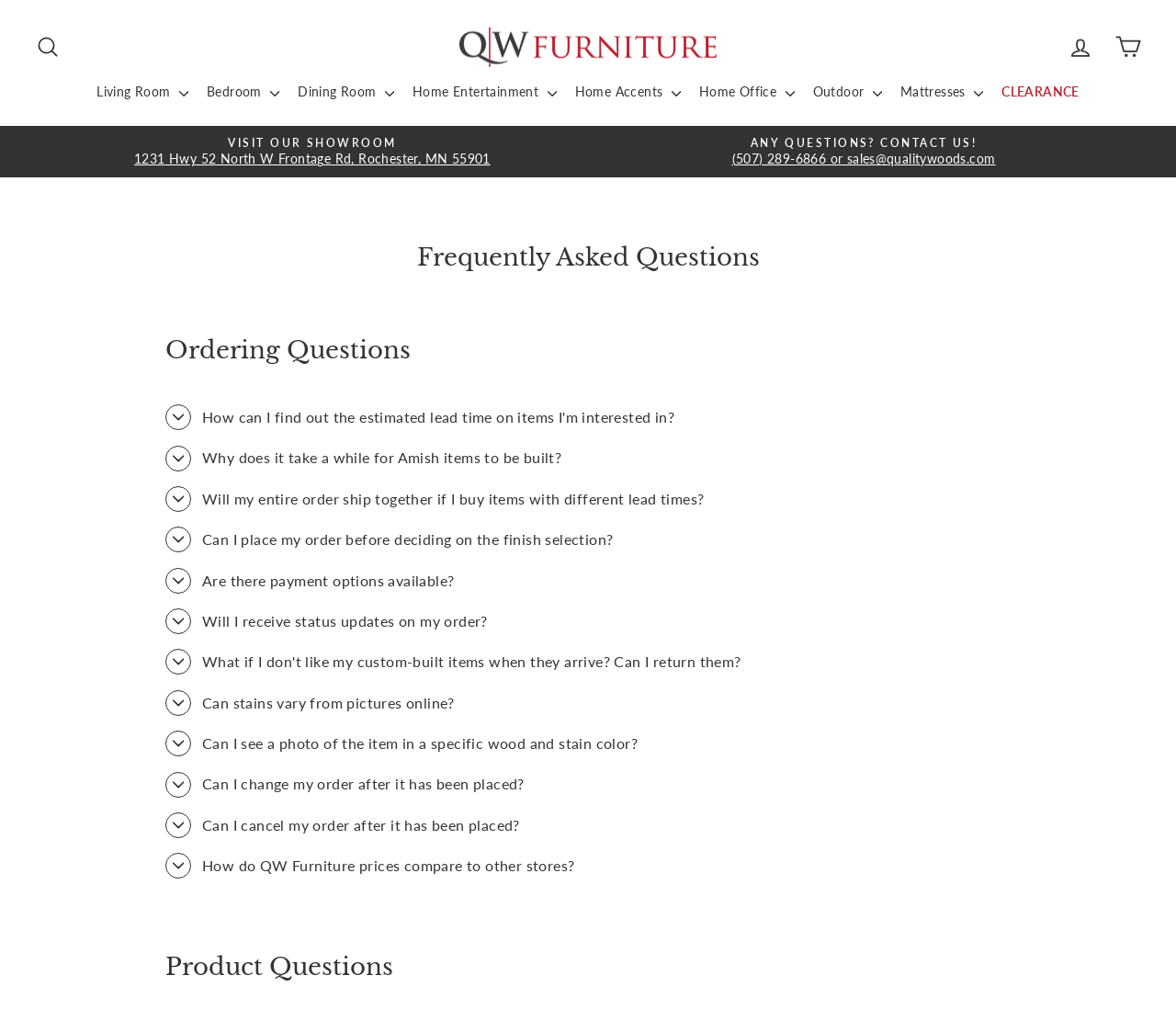What is the topic of the first question in the FAQ section?
Answer the question with as much detail as you can, using the image as a reference.

The first question in the FAQ section is 'How can I find out the estimated lead time on items I'm interested in?'.